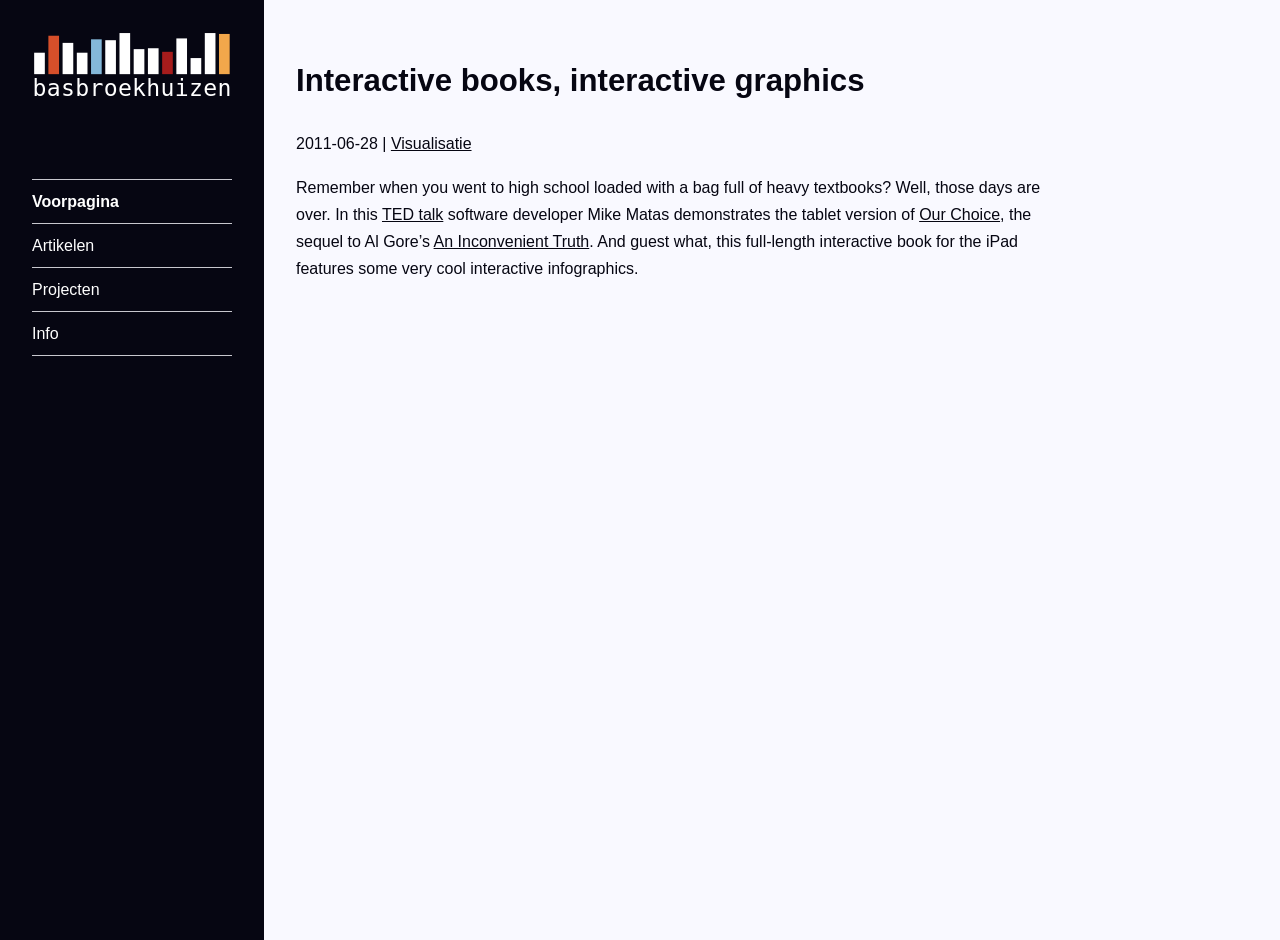What is the topic of the article?
Using the image as a reference, give a one-word or short phrase answer.

Interactive books and graphics